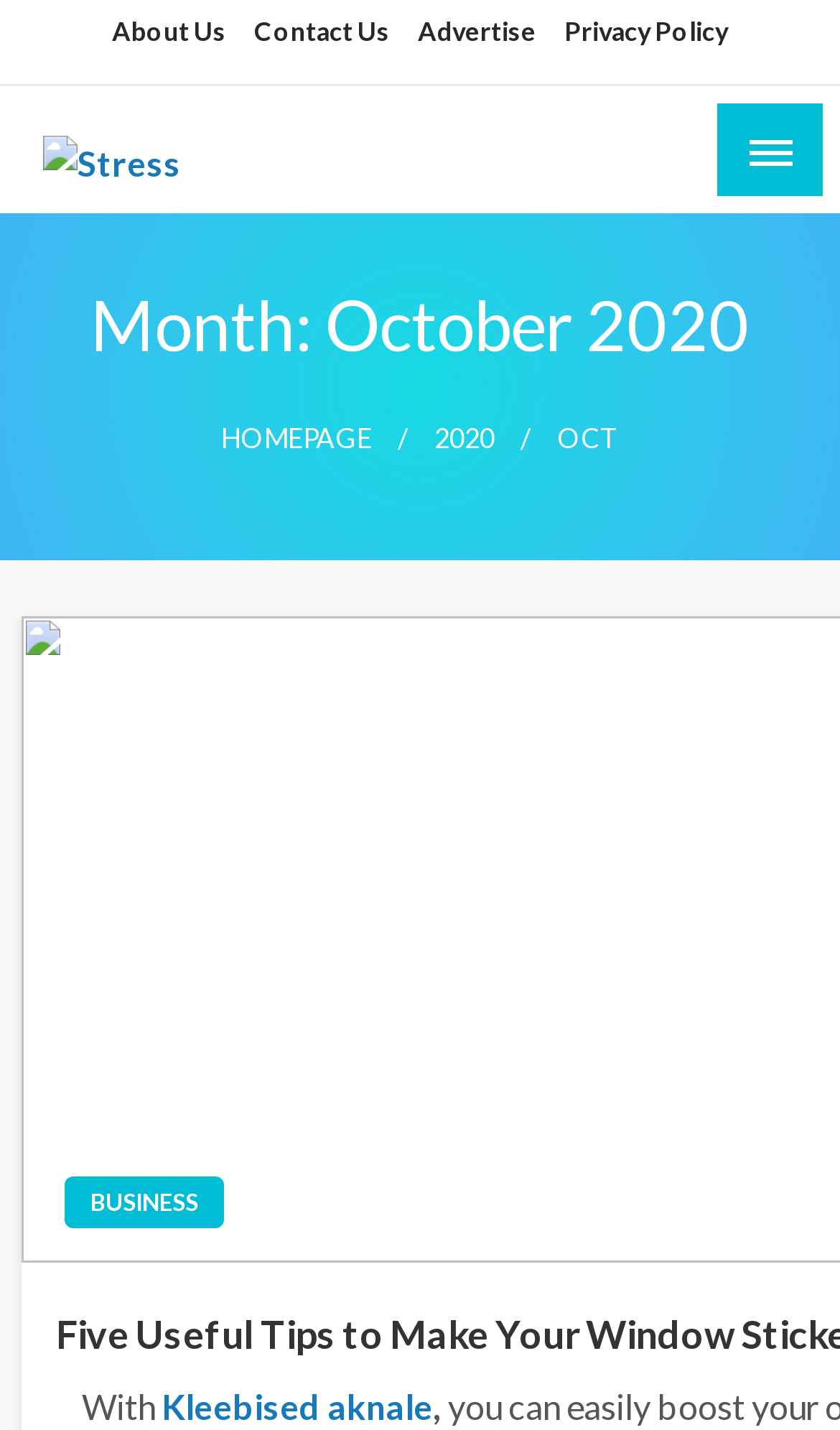Highlight the bounding box coordinates of the element you need to click to perform the following instruction: "Click Kleebised aknale."

[0.192, 0.969, 0.515, 0.998]